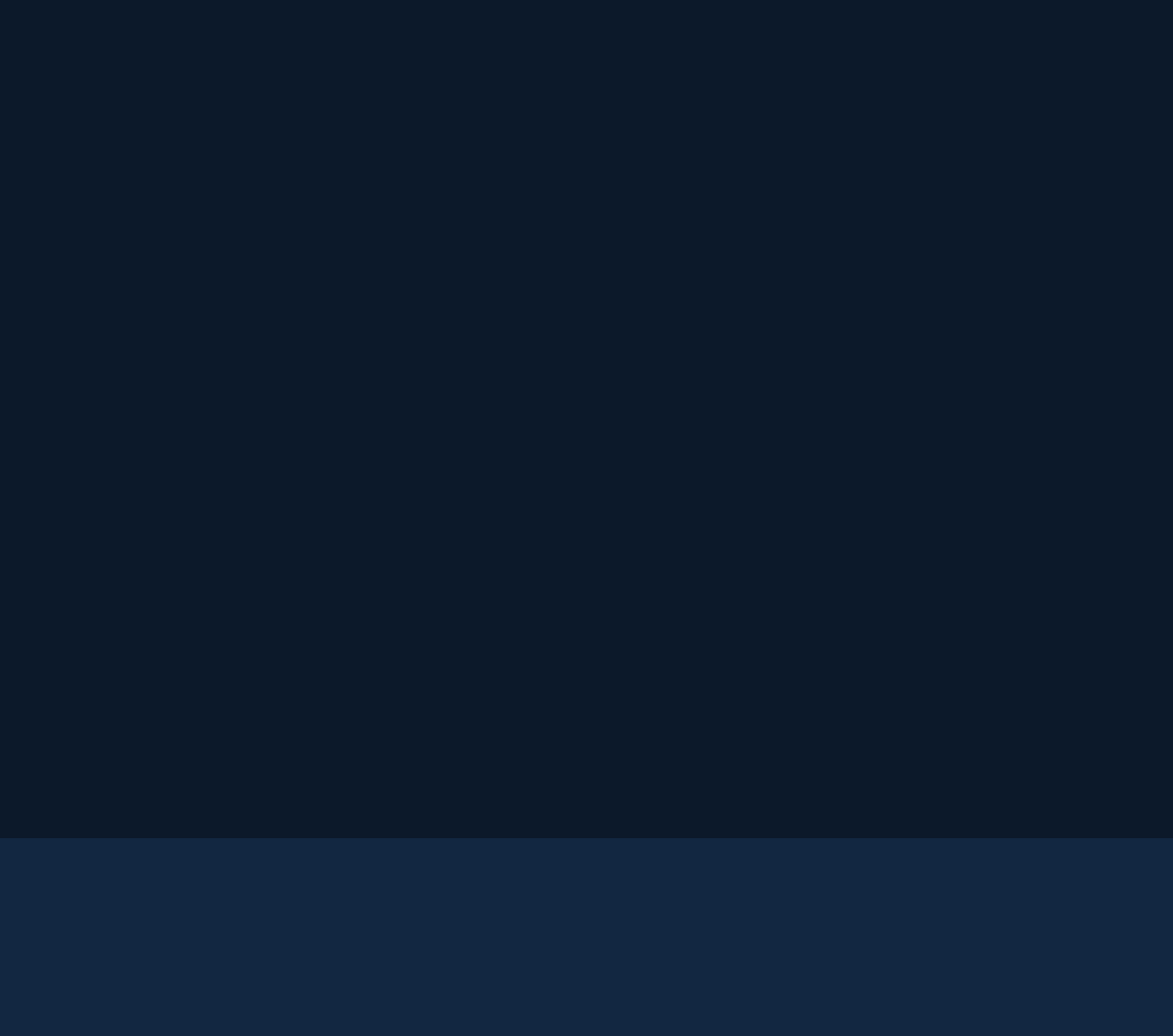Locate the bounding box coordinates of the element's region that should be clicked to carry out the following instruction: "Contact the 'SPOKANE VALLEY' office". The coordinates need to be four float numbers between 0 and 1, i.e., [left, top, right, bottom].

[0.407, 0.197, 0.485, 0.212]